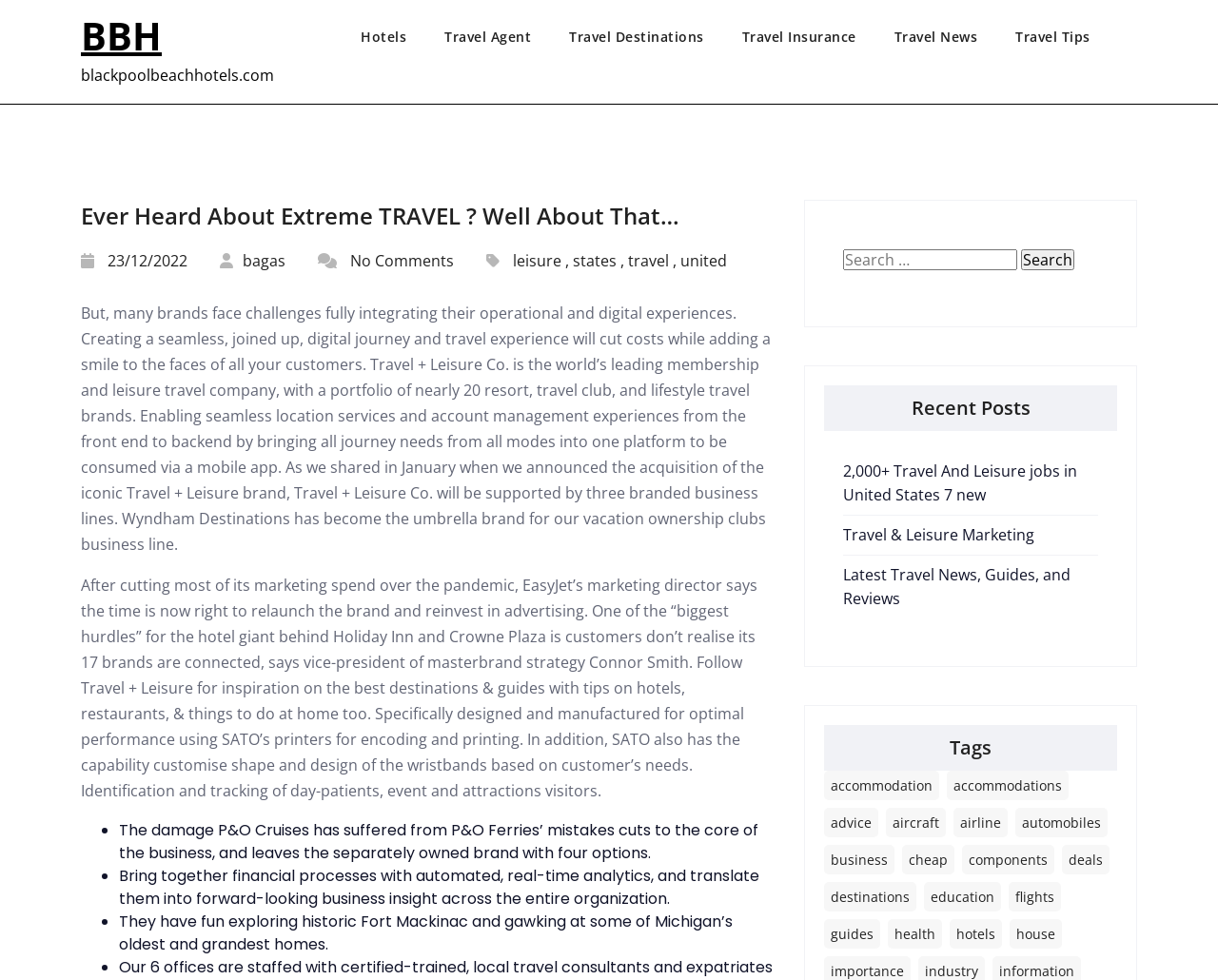How many items are in the 'flights' category?
Can you provide an in-depth and detailed response to the question?

I found the answer by looking at the link element with the text 'flights (190 items)' which indicates the number of items in the 'flights' category.